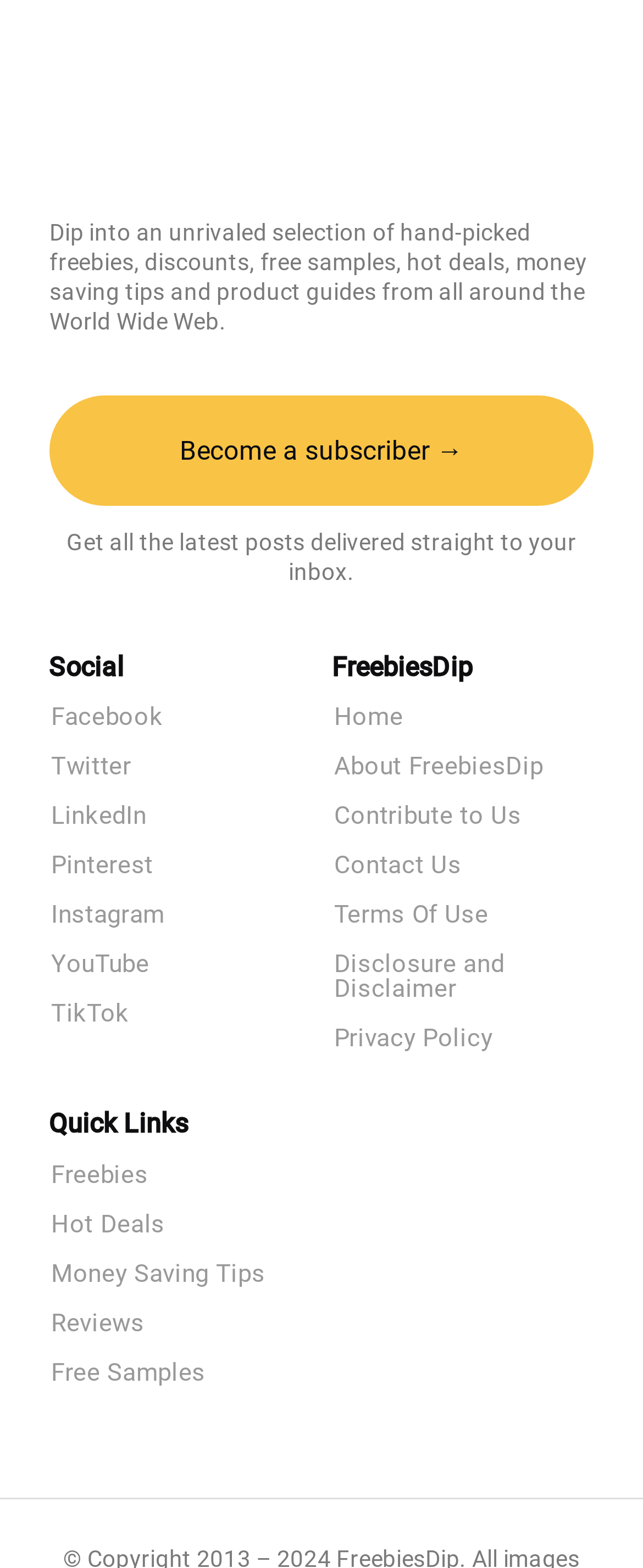Determine the bounding box coordinates for the region that must be clicked to execute the following instruction: "Click on Become a subscriber".

[0.077, 0.252, 0.923, 0.323]